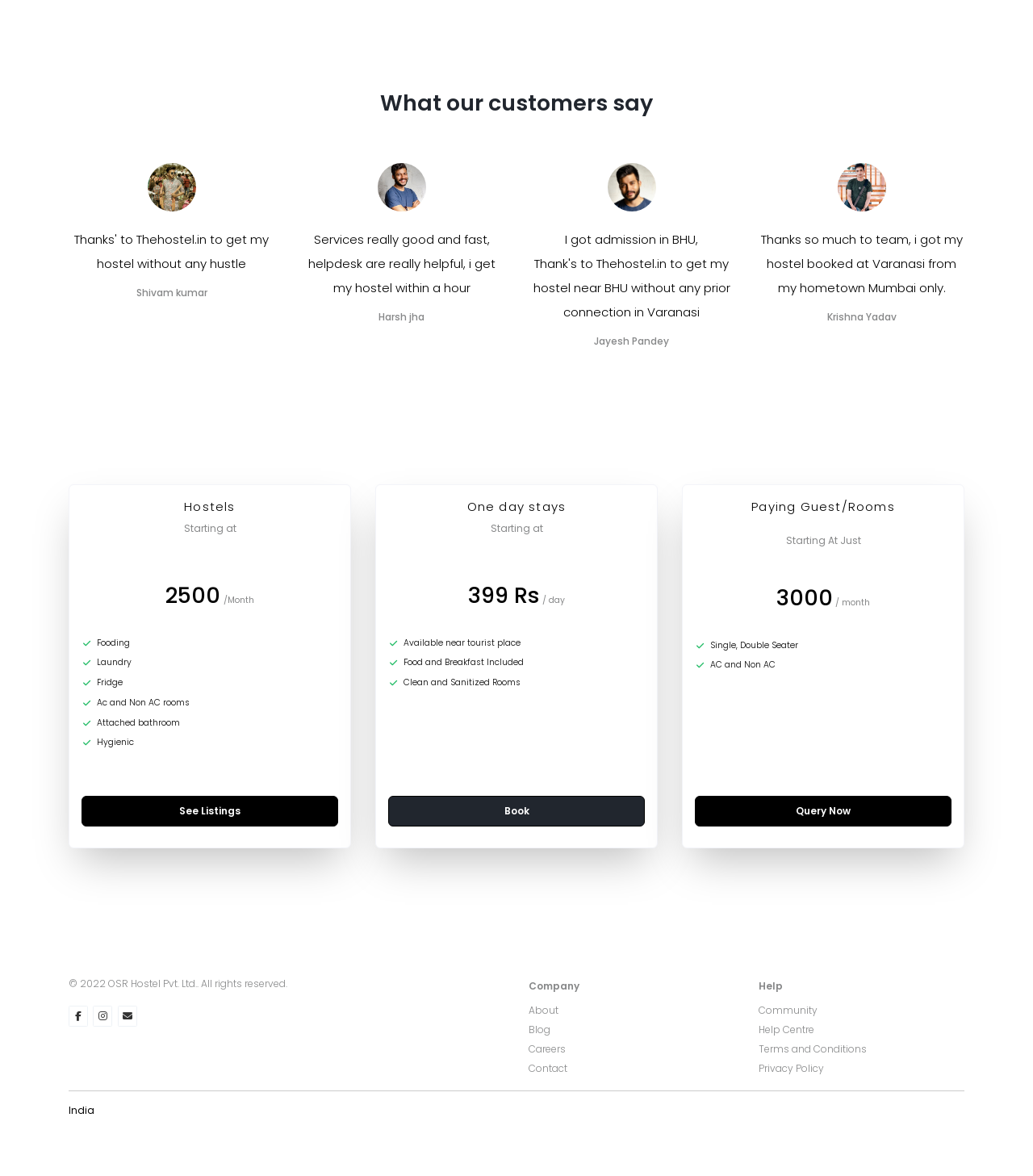Please find the bounding box coordinates for the clickable element needed to perform this instruction: "Click on Help Centre".

[0.734, 0.868, 0.934, 0.884]